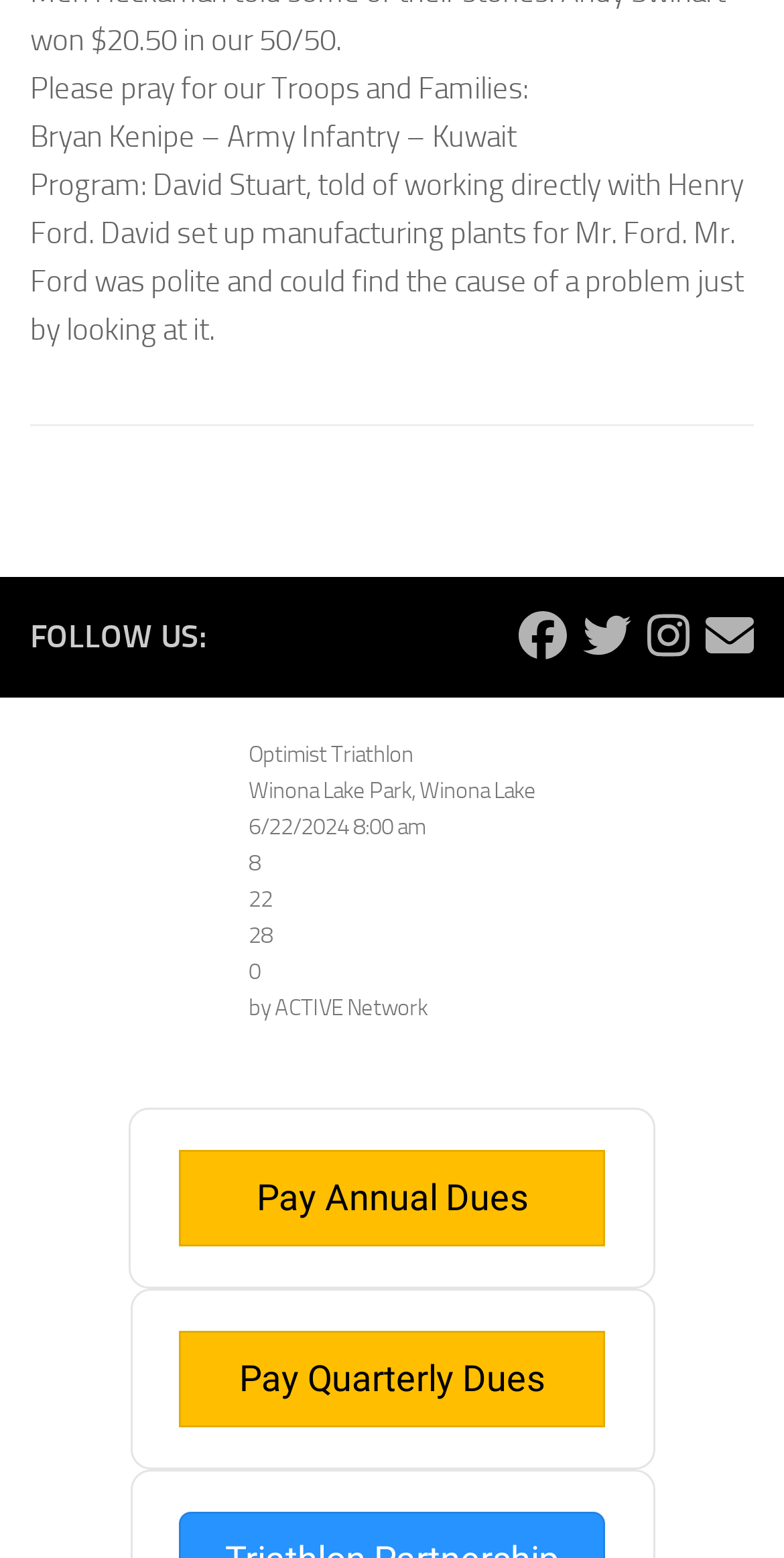Use a single word or phrase to answer the question: What is the name of the person mentioned in the first text?

Bryan Kenipe